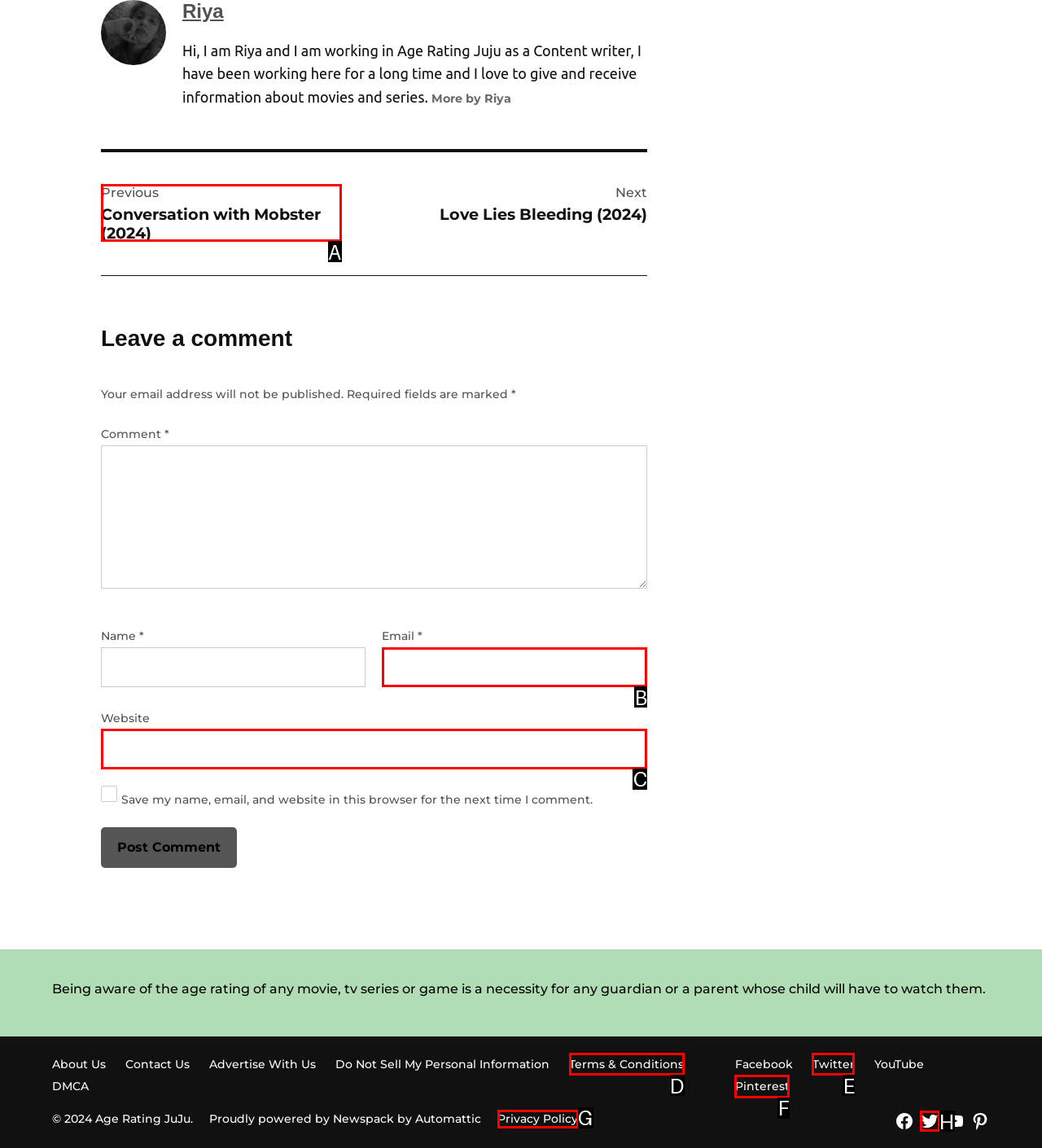Determine which option fits the following description: parent_node: Email * aria-describedby="email-notes" name="email"
Answer with the corresponding option's letter directly.

B